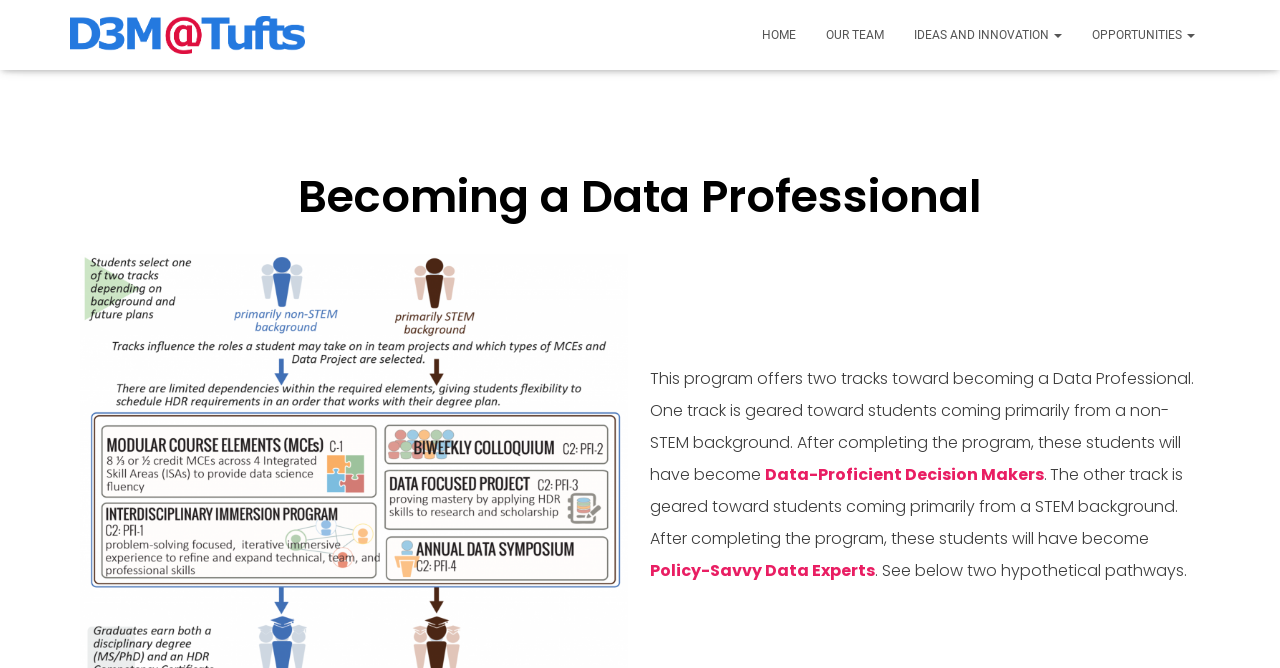Please determine the bounding box coordinates for the UI element described as: "title="D3M"".

[0.043, 0.024, 0.25, 0.081]